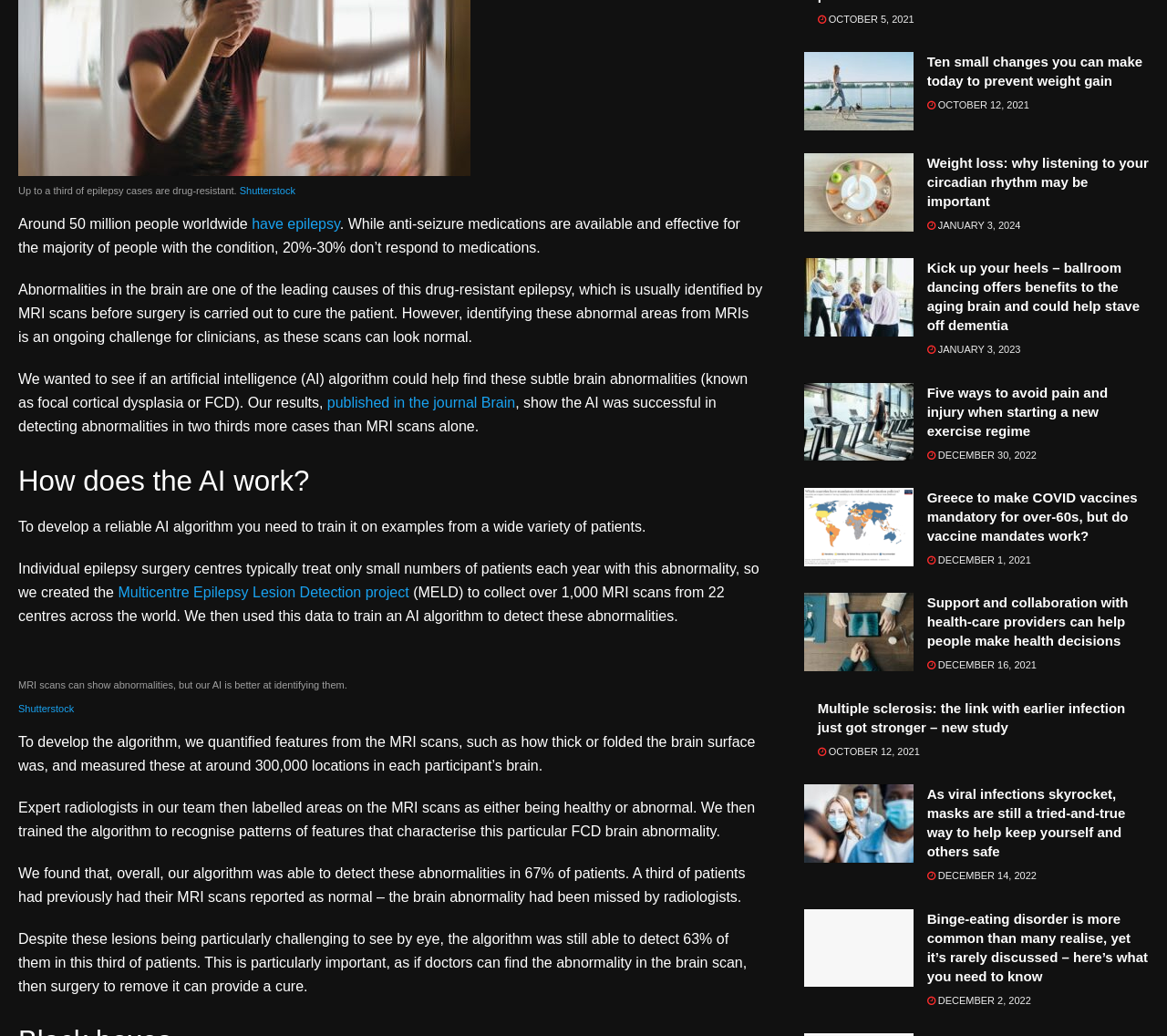Locate the bounding box coordinates of the element I should click to achieve the following instruction: "Leave a reply".

None